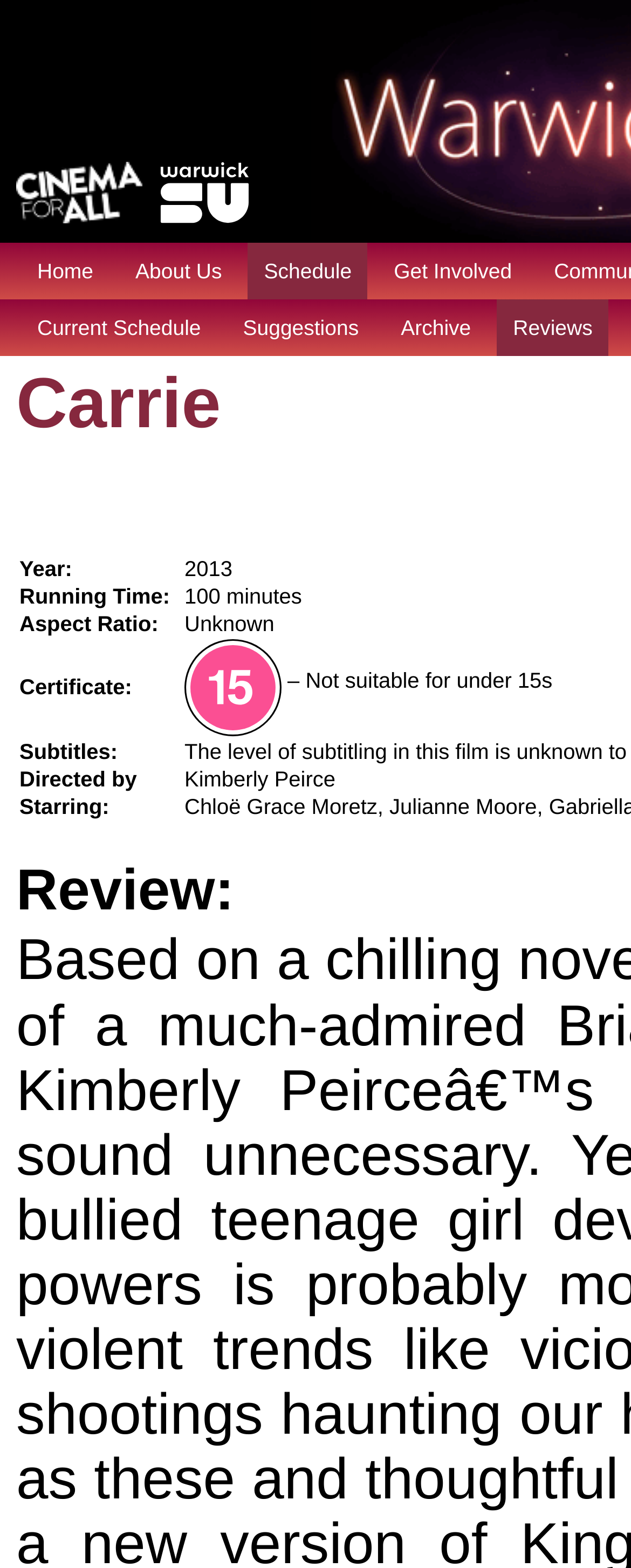Locate the bounding box coordinates of the clickable region to complete the following instruction: "Download 'Arihant magazine pdf'."

None